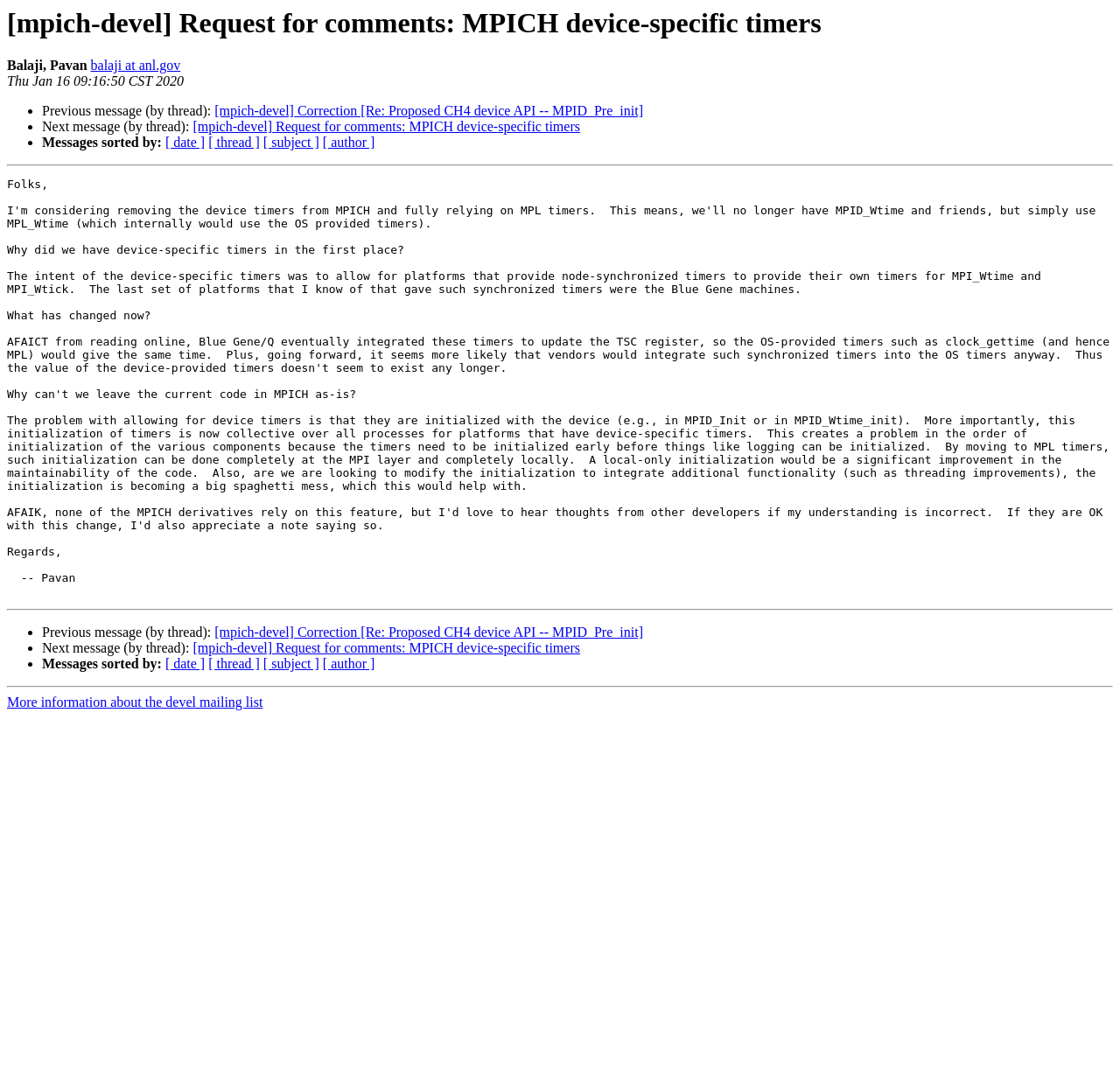What is the orientation of the separator below the message?
Please provide a detailed and thorough answer to the question.

The separator below the message has a horizontal orientation, as indicated by its bounding box coordinates.